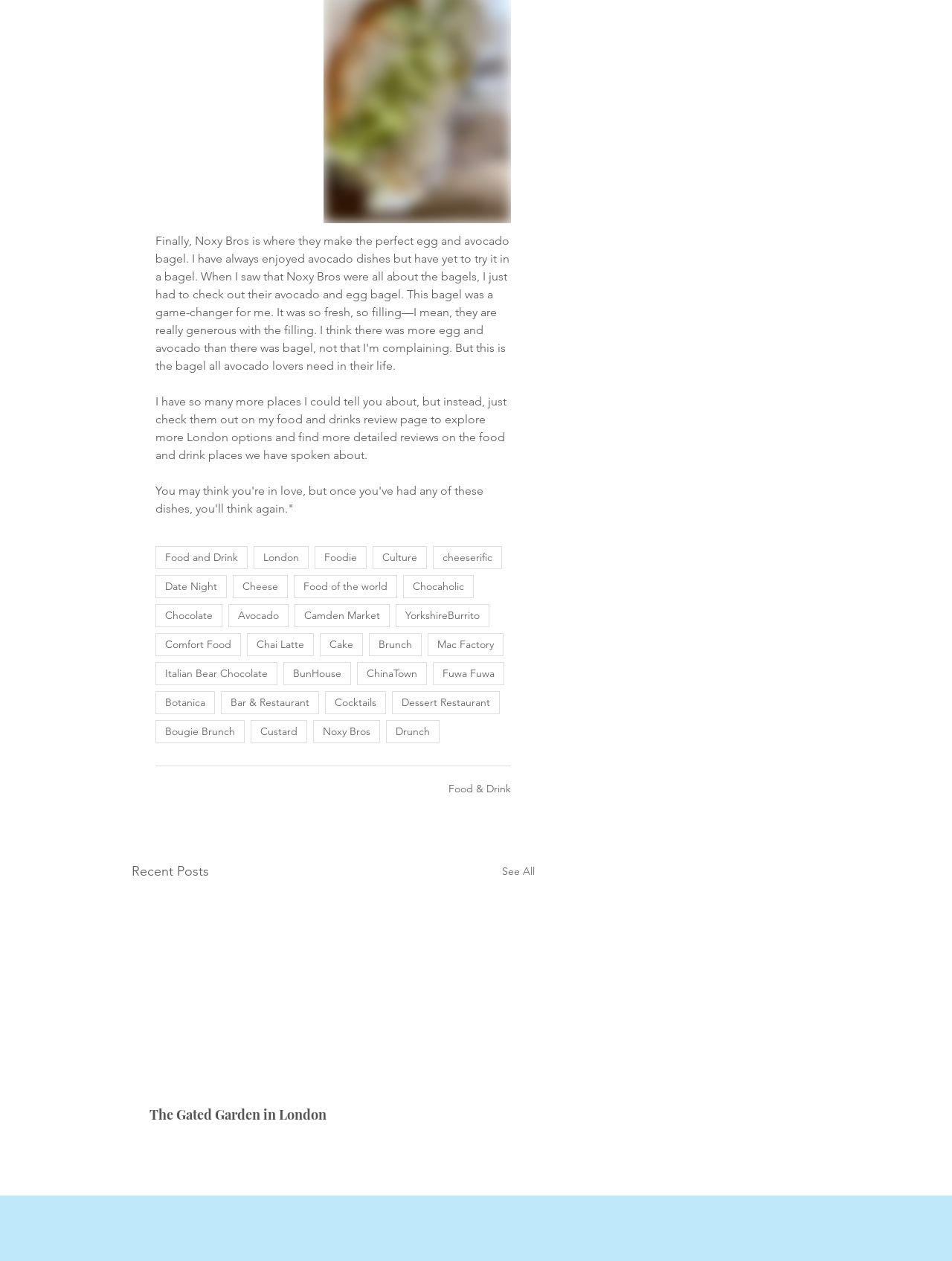Please identify the bounding box coordinates of the element's region that should be clicked to execute the following instruction: "Check out Food of the world". The bounding box coordinates must be four float numbers between 0 and 1, i.e., [left, top, right, bottom].

[0.309, 0.456, 0.417, 0.475]